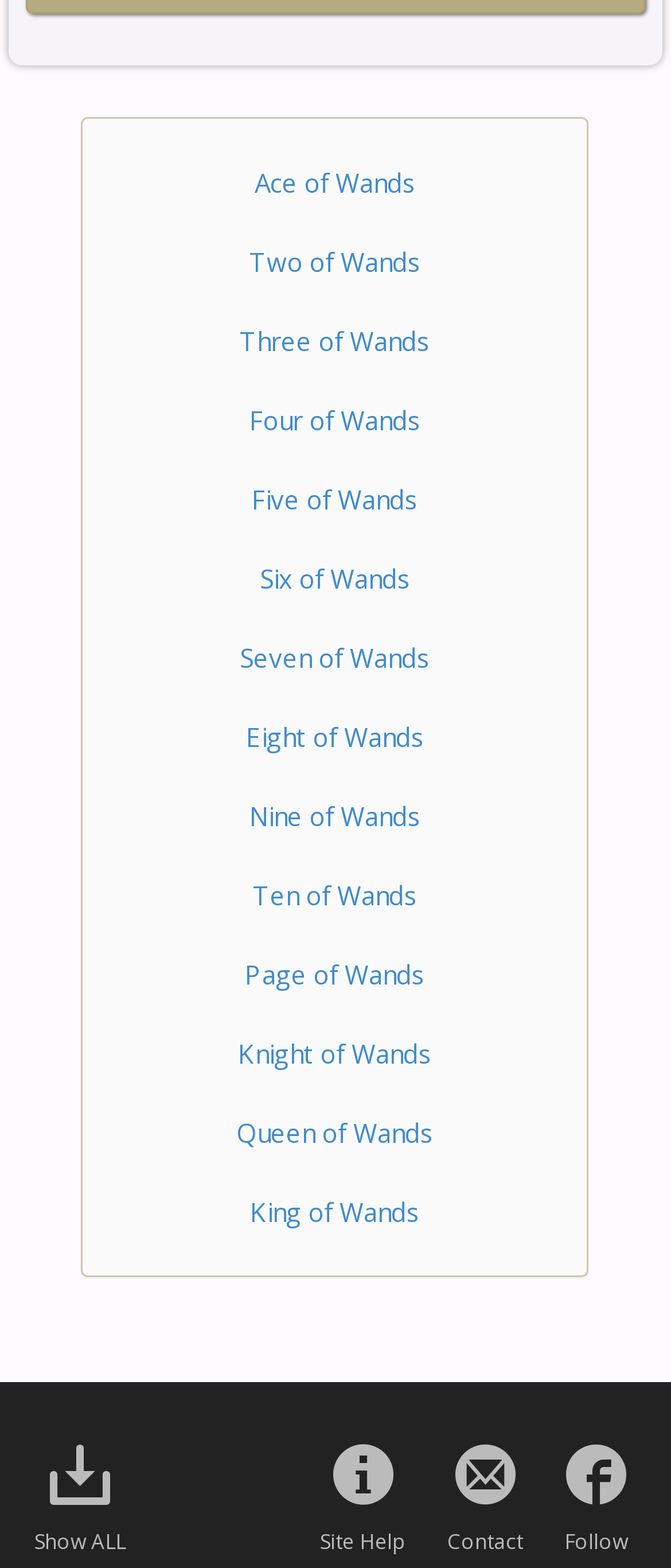Identify the bounding box coordinates for the region of the element that should be clicked to carry out the instruction: "Get Site Help". The bounding box coordinates should be four float numbers between 0 and 1, i.e., [left, top, right, bottom].

[0.496, 0.935, 0.586, 0.954]